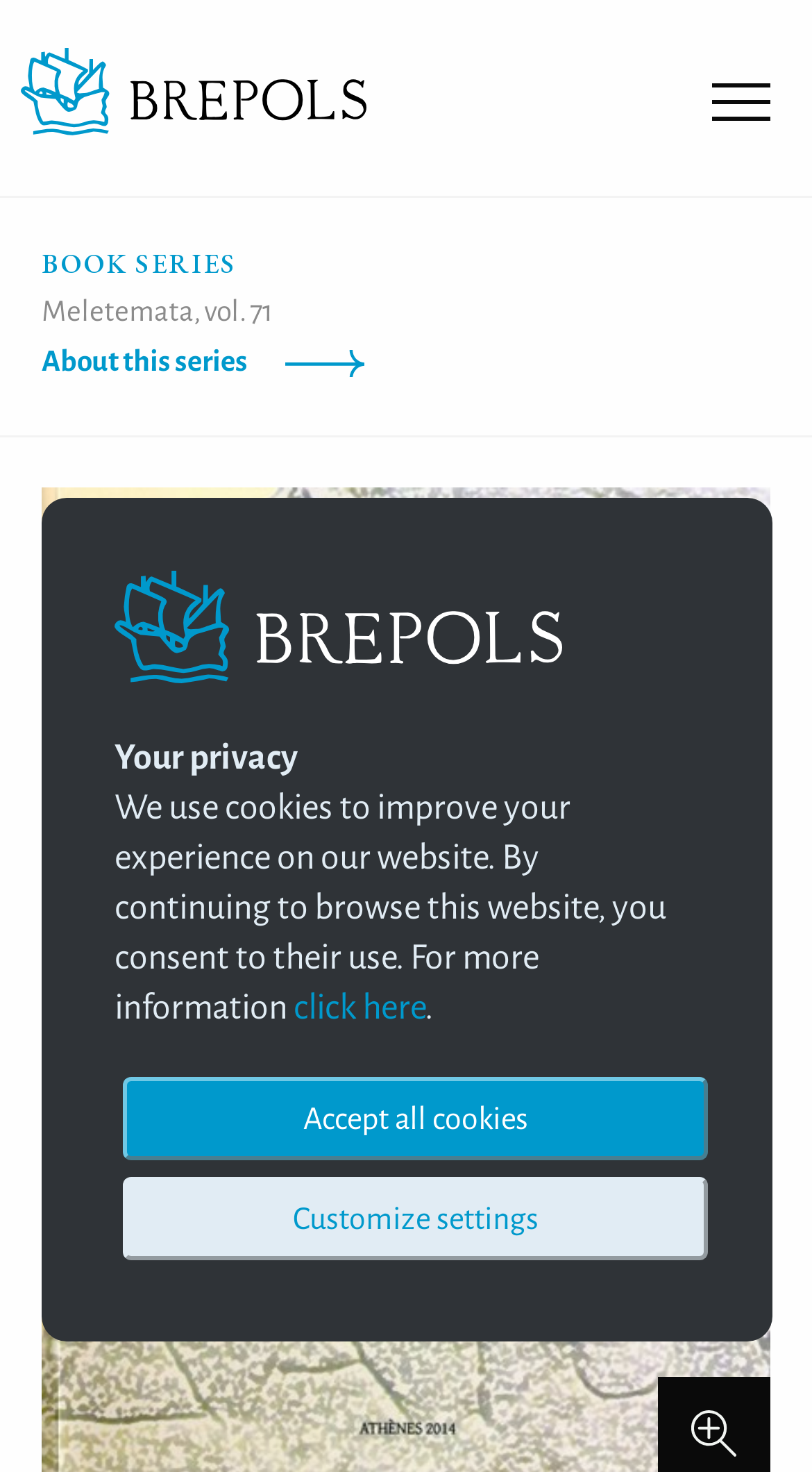Respond to the following question using a concise word or phrase: 
What is the name of the book series?

Meletemata